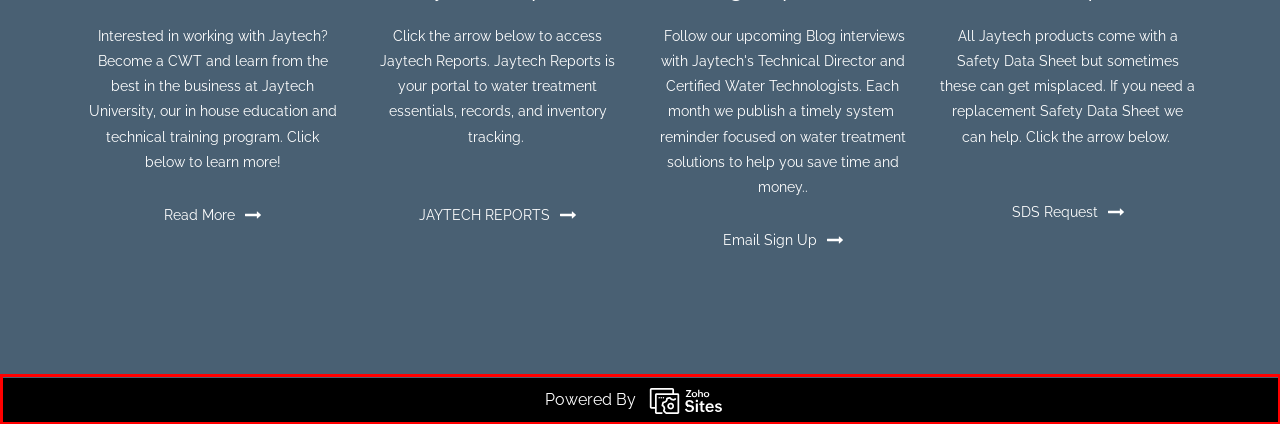You have a screenshot of a webpage with a red bounding box around an element. Identify the webpage description that best fits the new page that appears after clicking the selected element in the red bounding box. Here are the candidates:
A. Chemical Water Treatment | Jaytech Water Solutions
B. Closed Loop Systems | Jaytech Water Solutions
C. Careers | Jaytech Water Solutions
D. Steam Boiler Water Treatment
E. Easy Website Builder | Make Your Own Website - Zoho Sites
F. Cooling Tower Systems | Jaytech Water Solutions
G. About Us | Jaytech Water Solutions
H. Working With Jaytech is Easy

E